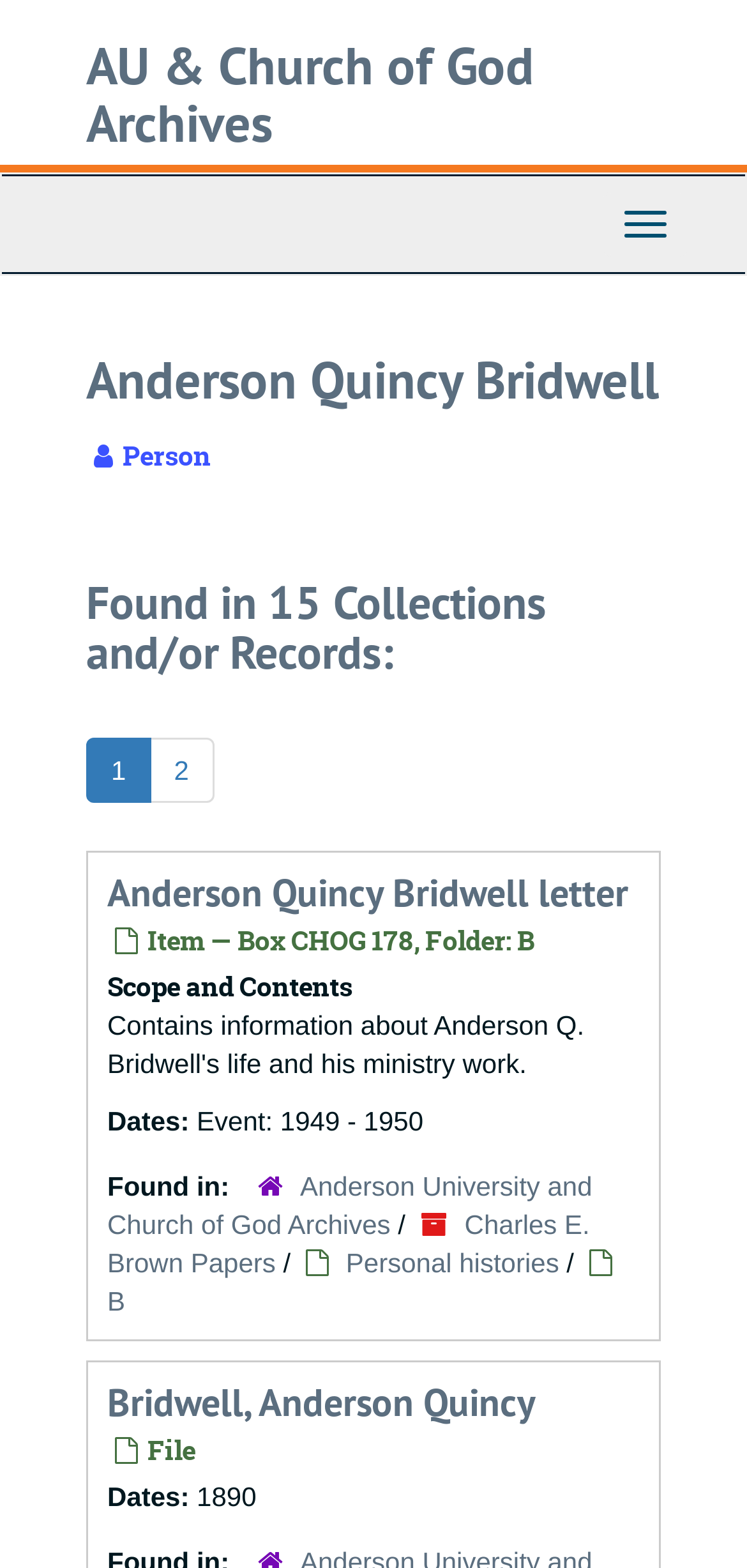What is the name of the archives mentioned in the webpage?
Using the image as a reference, deliver a detailed and thorough answer to the question.

The answer can be found in the 'Found in:' section where it mentions 'Anderson University and Church of God Archives' as one of the archives.